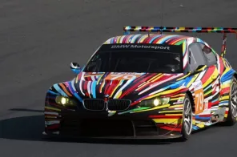Explain the content of the image in detail.

This image showcases a vibrant BMW race car adorned with a striking multicolored design. The car features distinct, bold patterns in a variety of hues, creating a dynamic and eye-catching appearance that stands out on the racetrack. With the iconic BMW Motorsport branding visible, this vehicle exemplifies the intersection of high-speed performance and creative artistry in modern automotive design. The colorful livery not only enhances its visual appeal but also reflects the spirit of competition and innovation that is central to motorsport culture.